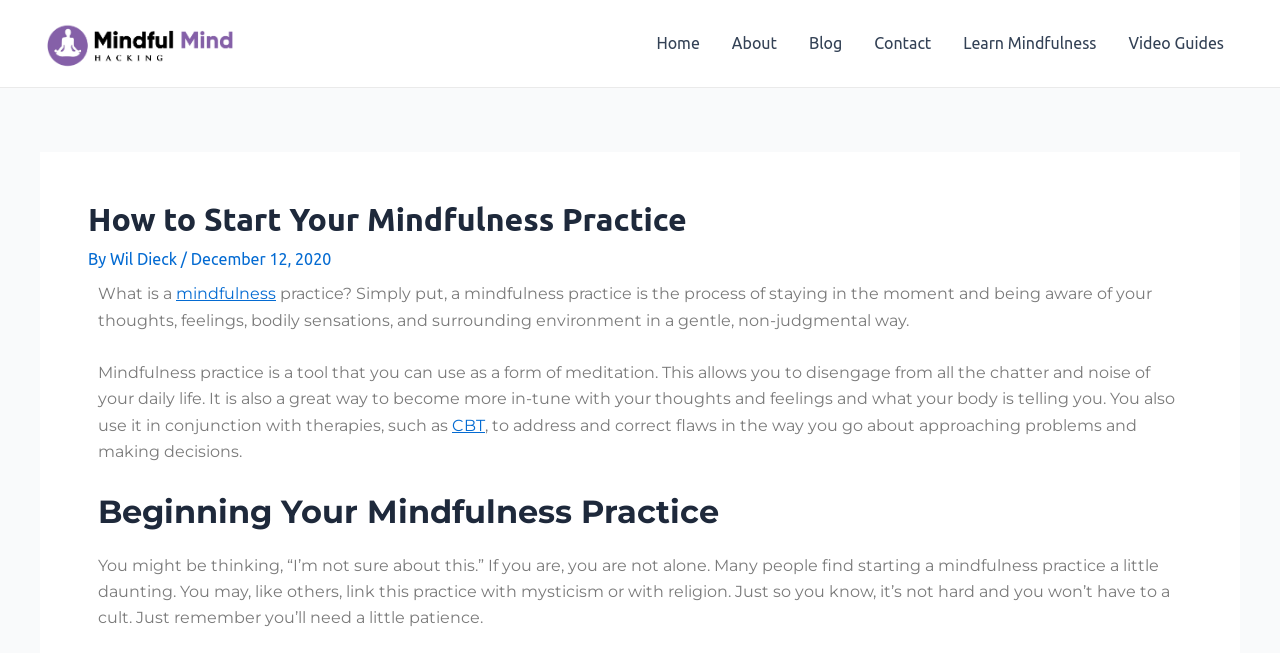Detail the features and information presented on the webpage.

The webpage is about mindfulness practice, with a clear and concise title "How to Start Your Mindfulness Practice" at the top. Below the title, there is a navigation menu with seven links: "Home", "About", "Blog", "Contact", "Learn Mindfulness", "Video Guides", and a small link at the top left corner of the page.

The main content of the page is divided into sections. The first section starts with a question "What is a mindfulness practice?" followed by a detailed explanation of what mindfulness practice is and its benefits. This section is located at the top center of the page.

Below the first section, there is a longer paragraph that discusses how mindfulness practice can be used as a tool for meditation, becoming more in-tune with one's thoughts and feelings, and addressing flaws in problem-solving and decision-making. This paragraph is located at the center of the page.

The next section is headed by "Beginning Your Mindfulness Practice" and is located at the bottom center of the page. This section starts with a reassuring message for those who are new to mindfulness practice, addressing common concerns and misconceptions about the practice.

Throughout the page, there are several links to other relevant resources, including the author's name "Wil Dieck" and a link to "CBT" (Cognitive Behavioral Therapy). The overall layout of the page is clean and easy to follow, with clear headings and concise text.